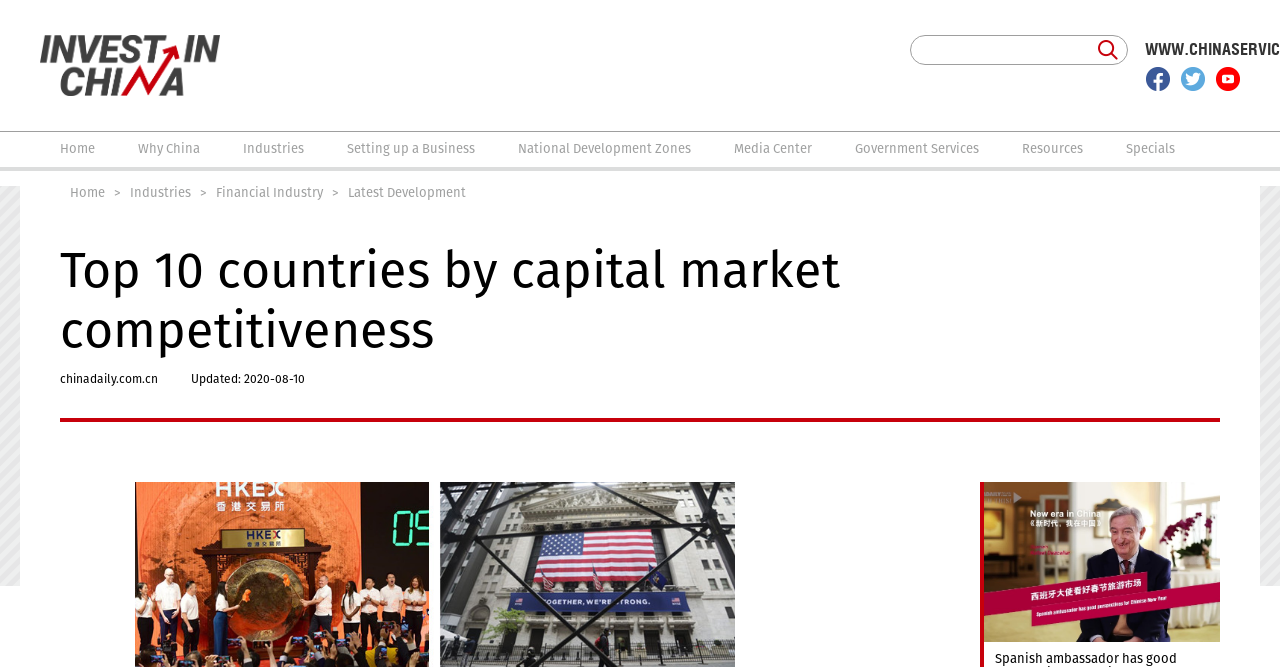Determine the bounding box coordinates of the clickable area required to perform the following instruction: "Read about Financial Industry". The coordinates should be represented as four float numbers between 0 and 1: [left, top, right, bottom].

[0.169, 0.277, 0.252, 0.3]